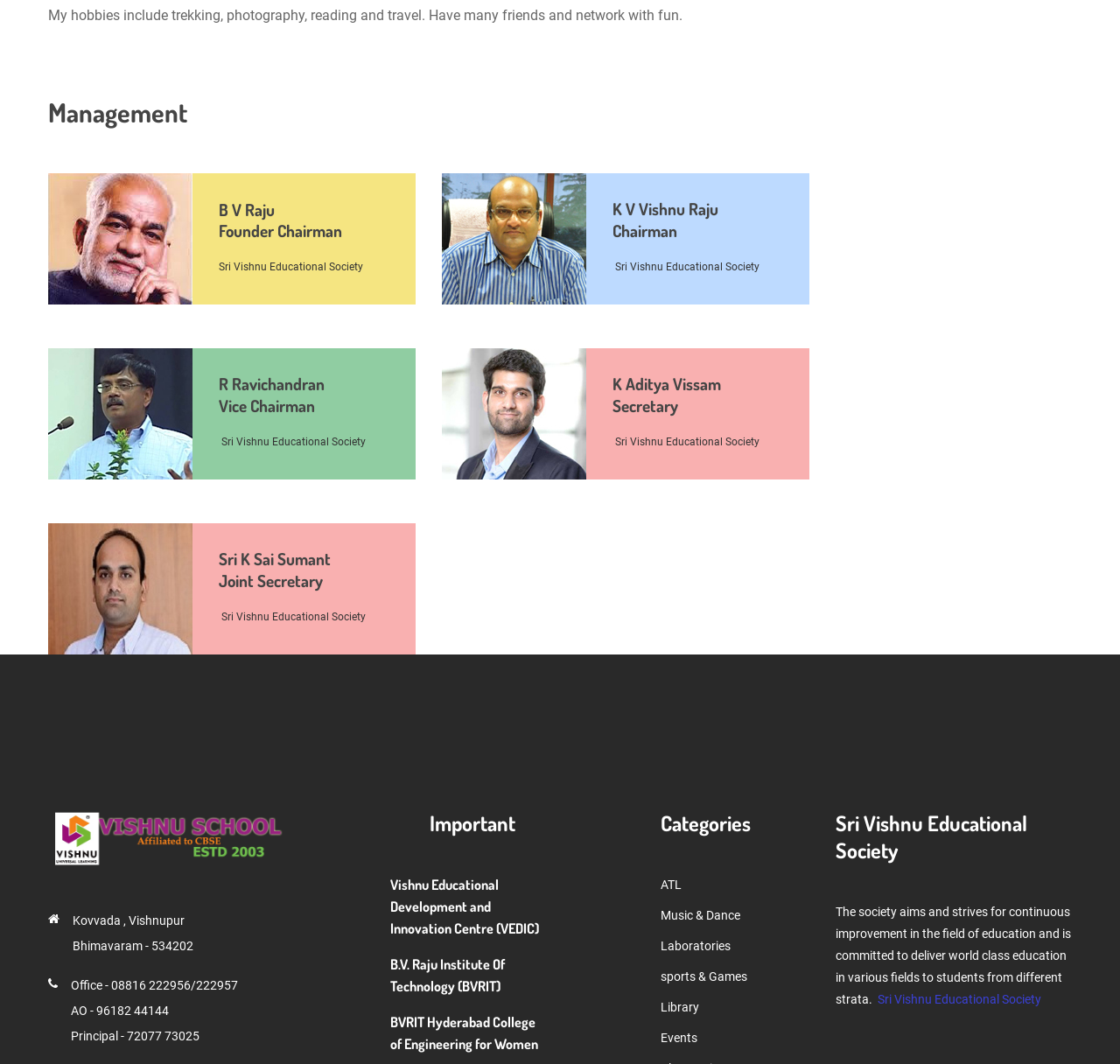Based on the image, provide a detailed and complete answer to the question: 
What is the name of the society mentioned?

The answer can be found in multiple StaticText elements with the text 'Sri Vishnu Educational Society' which are located throughout the webpage.